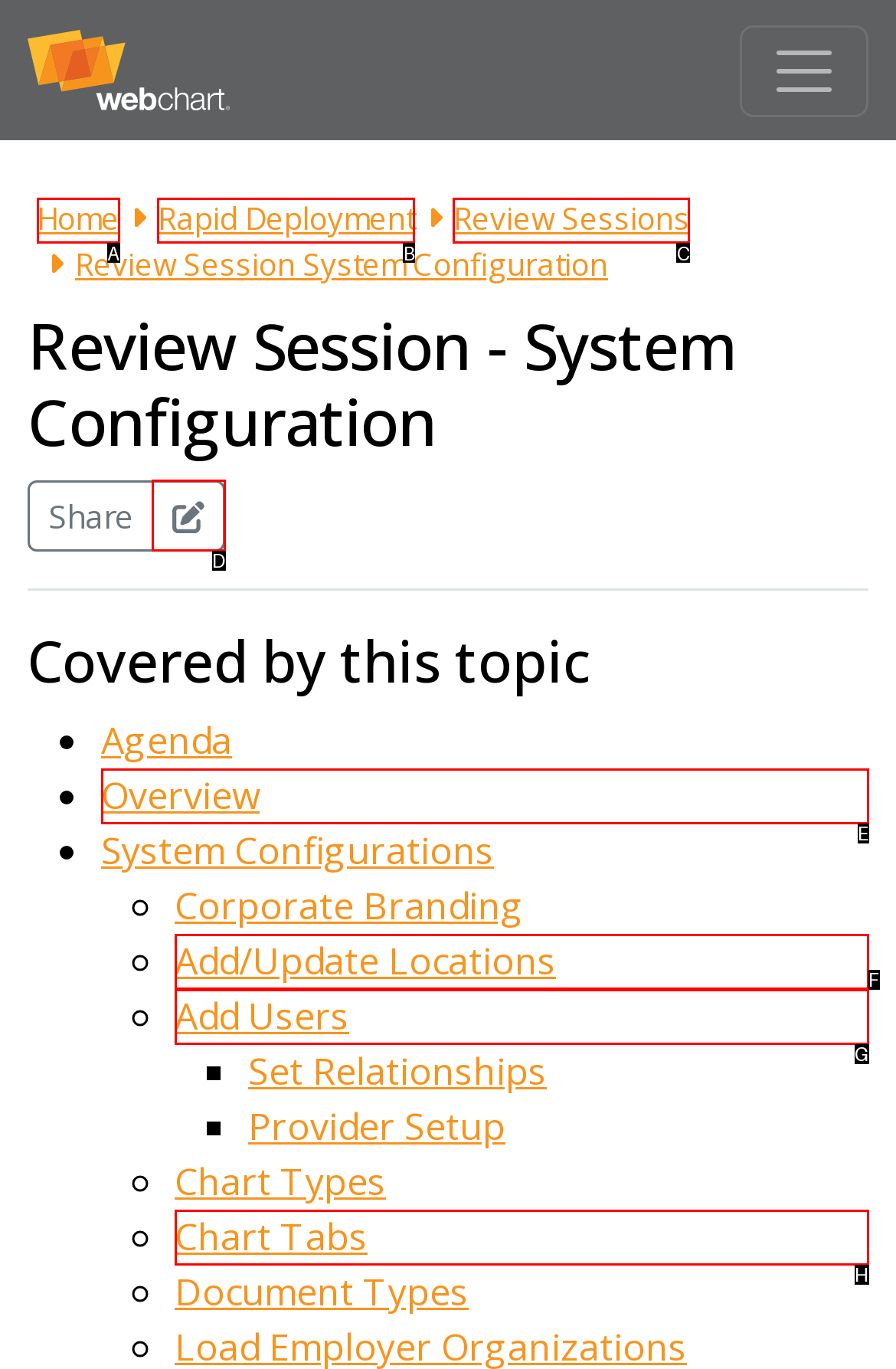Identify which HTML element aligns with the description: Deaktiviert lassen
Answer using the letter of the correct choice from the options available.

None